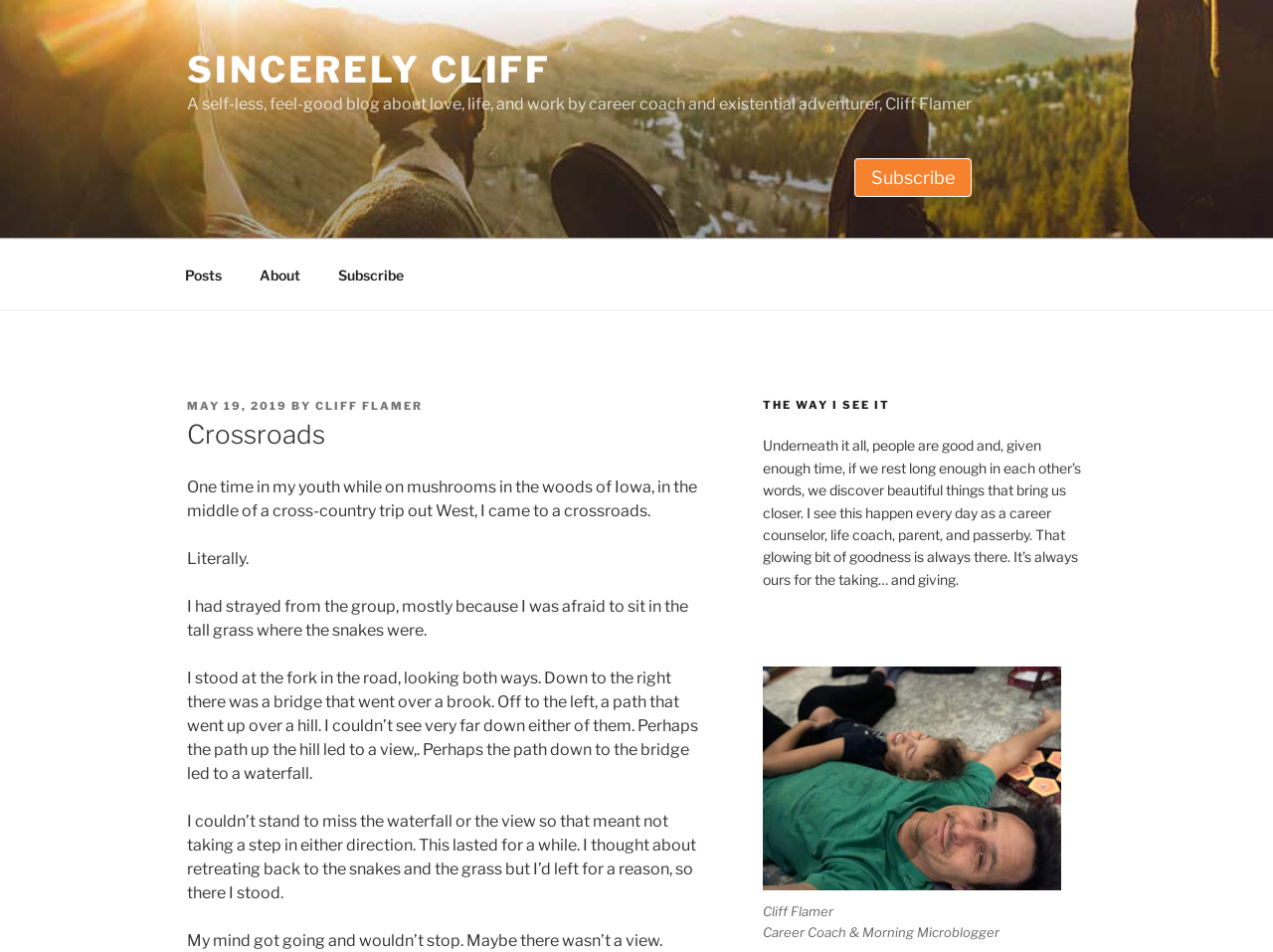What is the author's profession?
From the screenshot, provide a brief answer in one word or phrase.

Career Coach